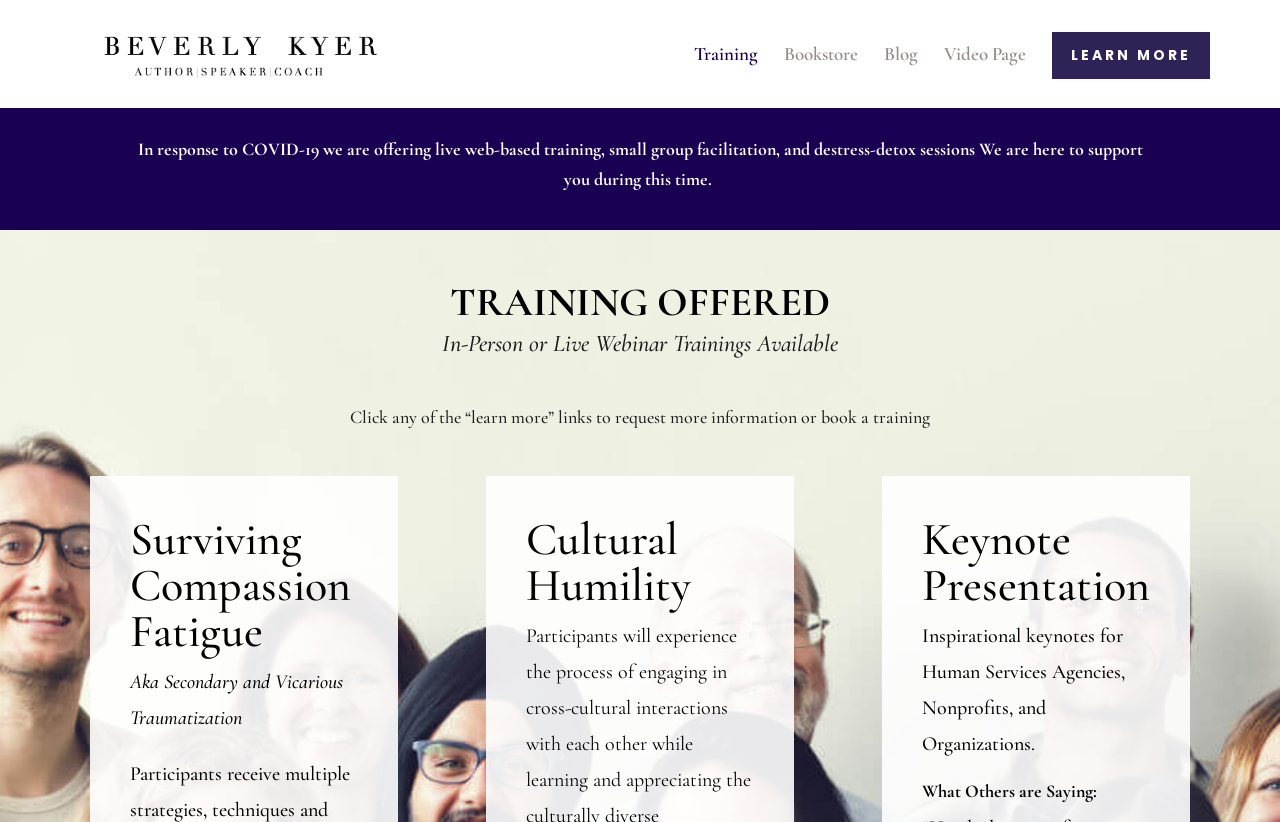What is the focus of the training 'Cultural Humility'?
Using the visual information from the image, give a one-word or short-phrase answer.

Human Services Agencies, Nonprofits, and Organizations